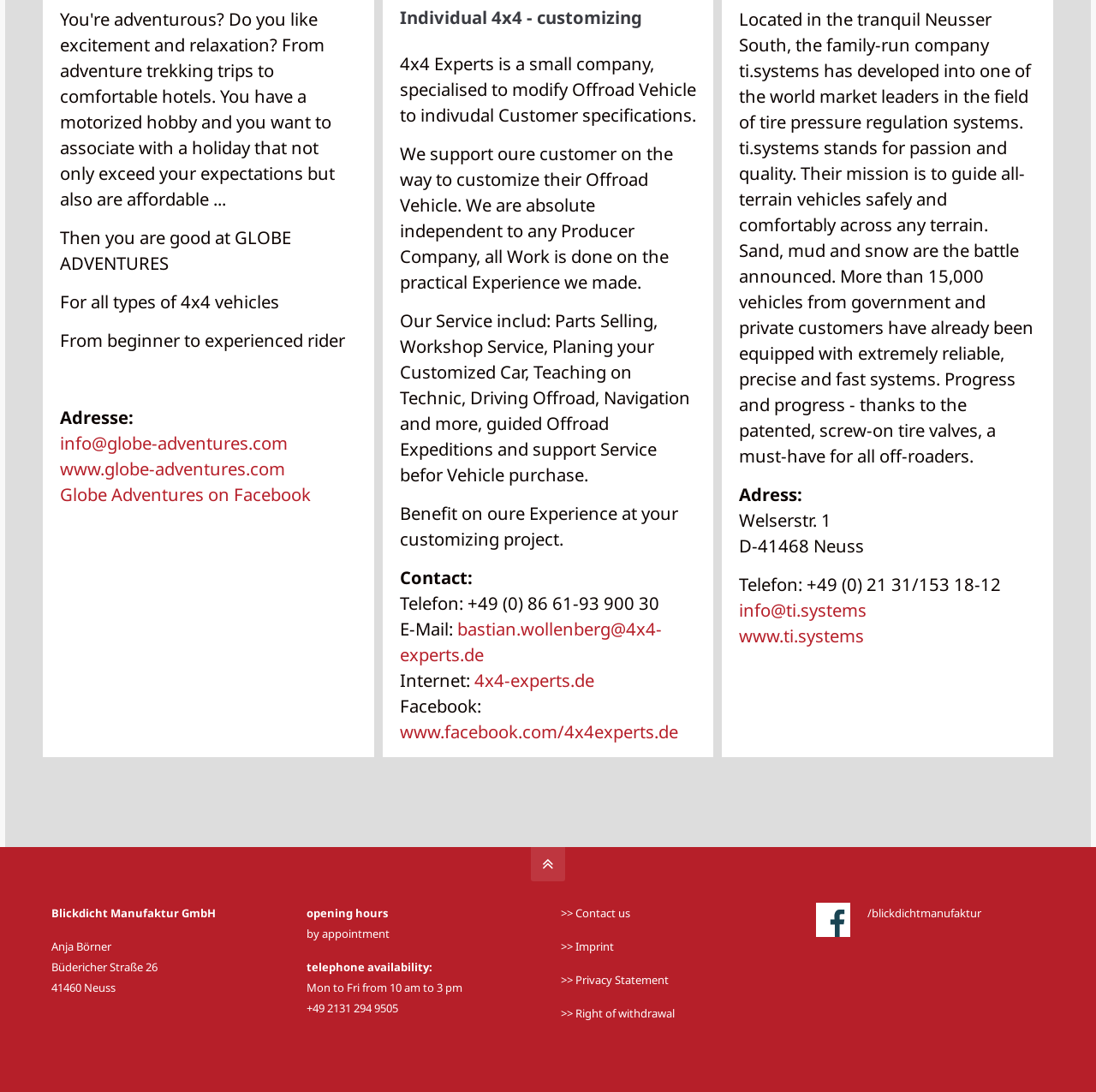Please answer the following question using a single word or phrase: 
What is the address of ti.systems?

Welserstr. 1, D-41468 Neuss